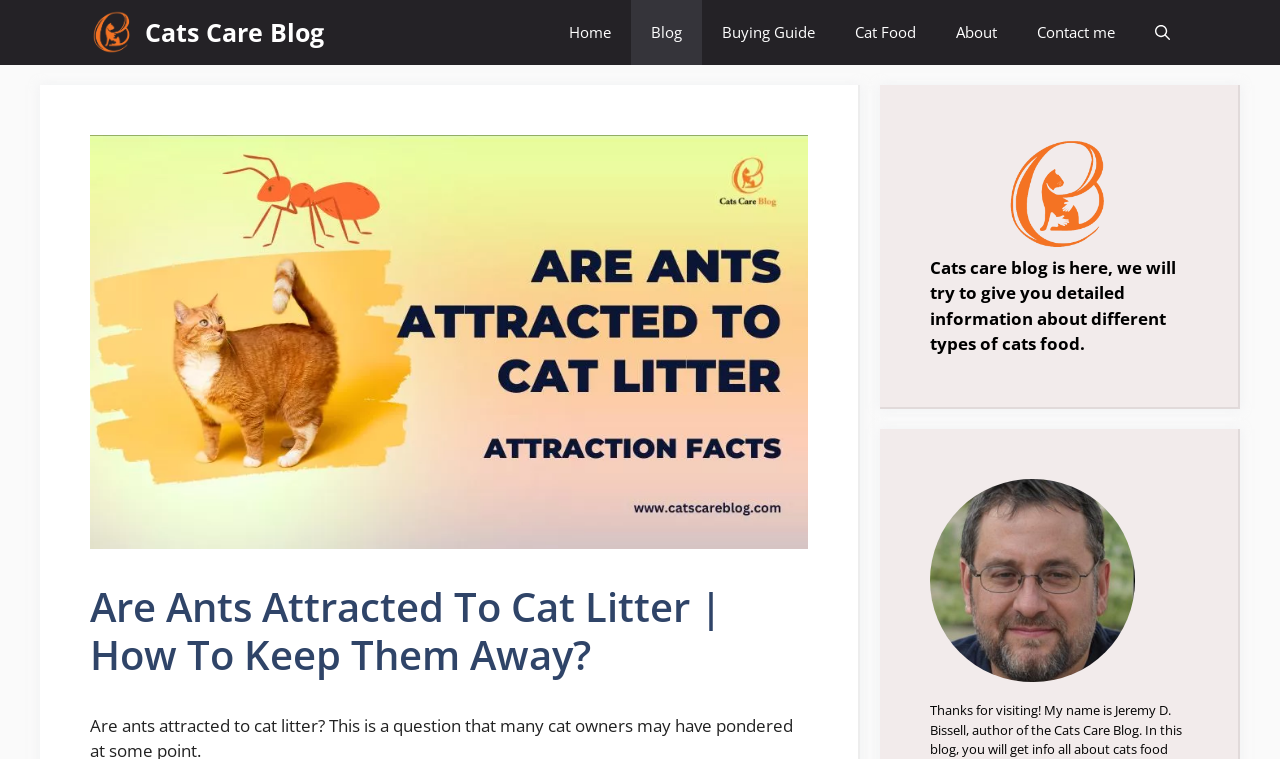Please find and provide the title of the webpage.

Are Ants Attracted To Cat Litter | How To Keep Them Away?